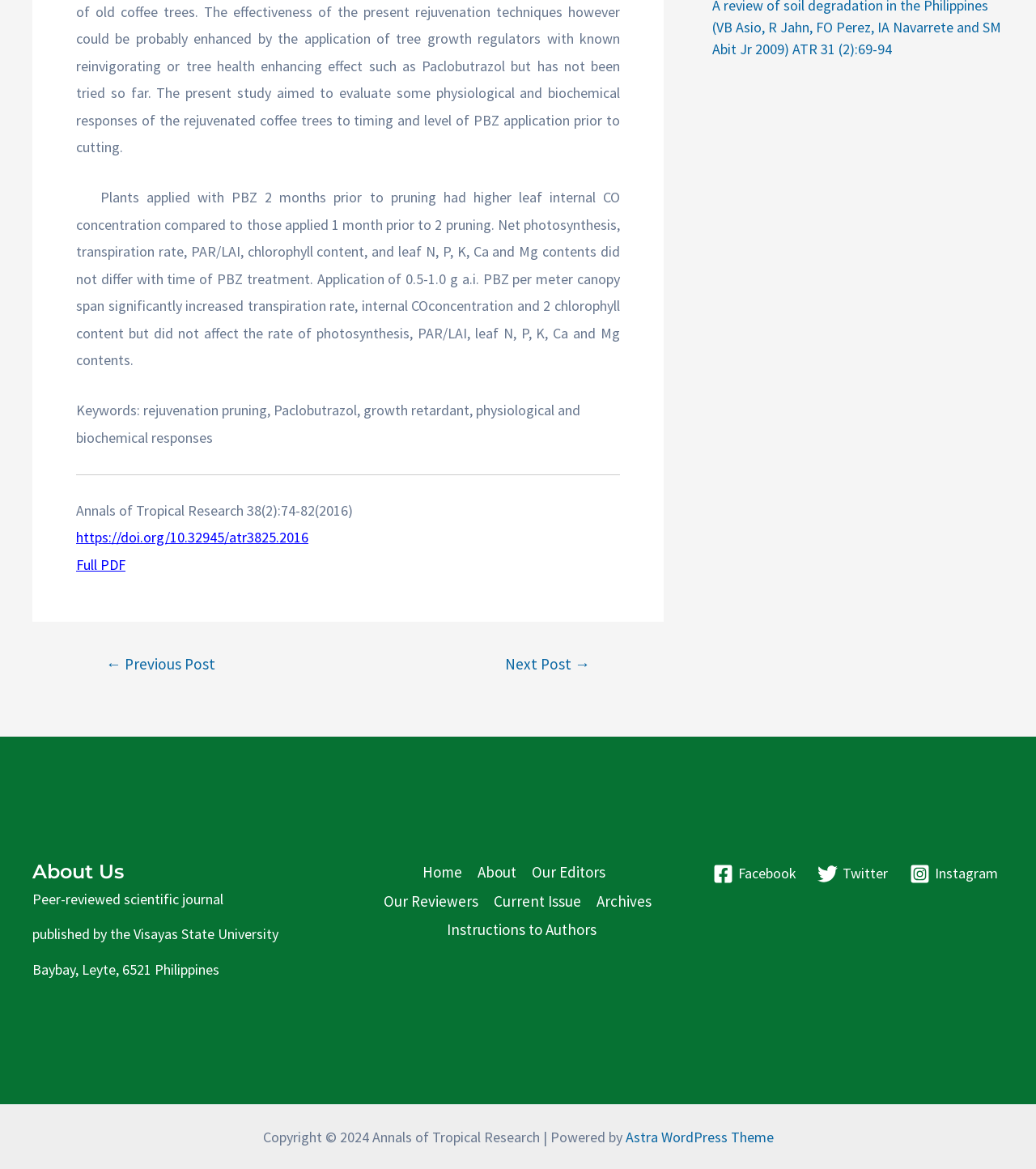Identify the bounding box coordinates for the UI element mentioned here: "Full PDF". Provide the coordinates as four float values between 0 and 1, i.e., [left, top, right, bottom].

[0.073, 0.475, 0.121, 0.491]